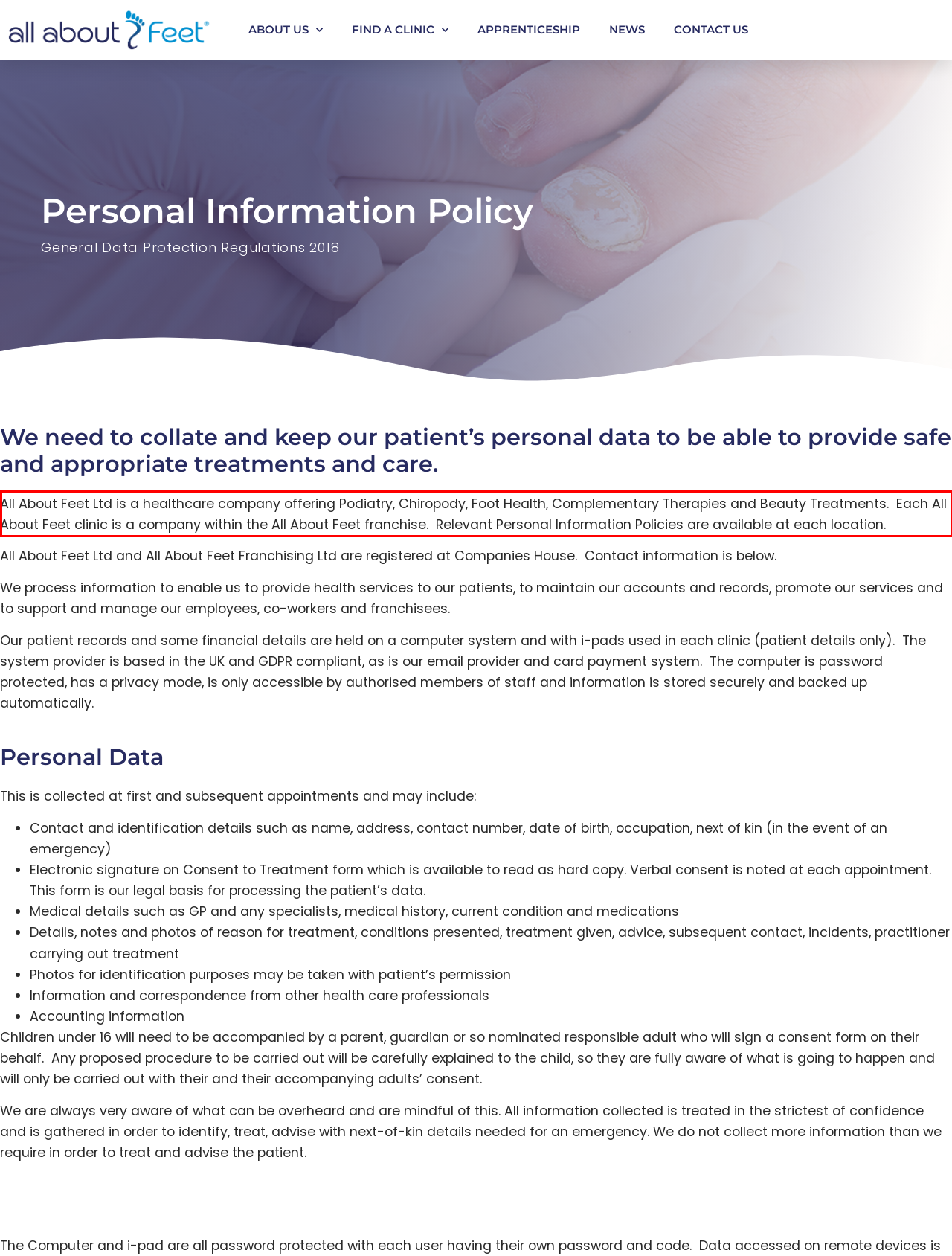You have a screenshot of a webpage with a red bounding box. Identify and extract the text content located inside the red bounding box.

All About Feet Ltd is a healthcare company offering Podiatry, Chiropody, Foot Health, Complementary Therapies and Beauty Treatments. Each All About Feet clinic is a company within the All About Feet franchise. Relevant Personal Information Policies are available at each location.